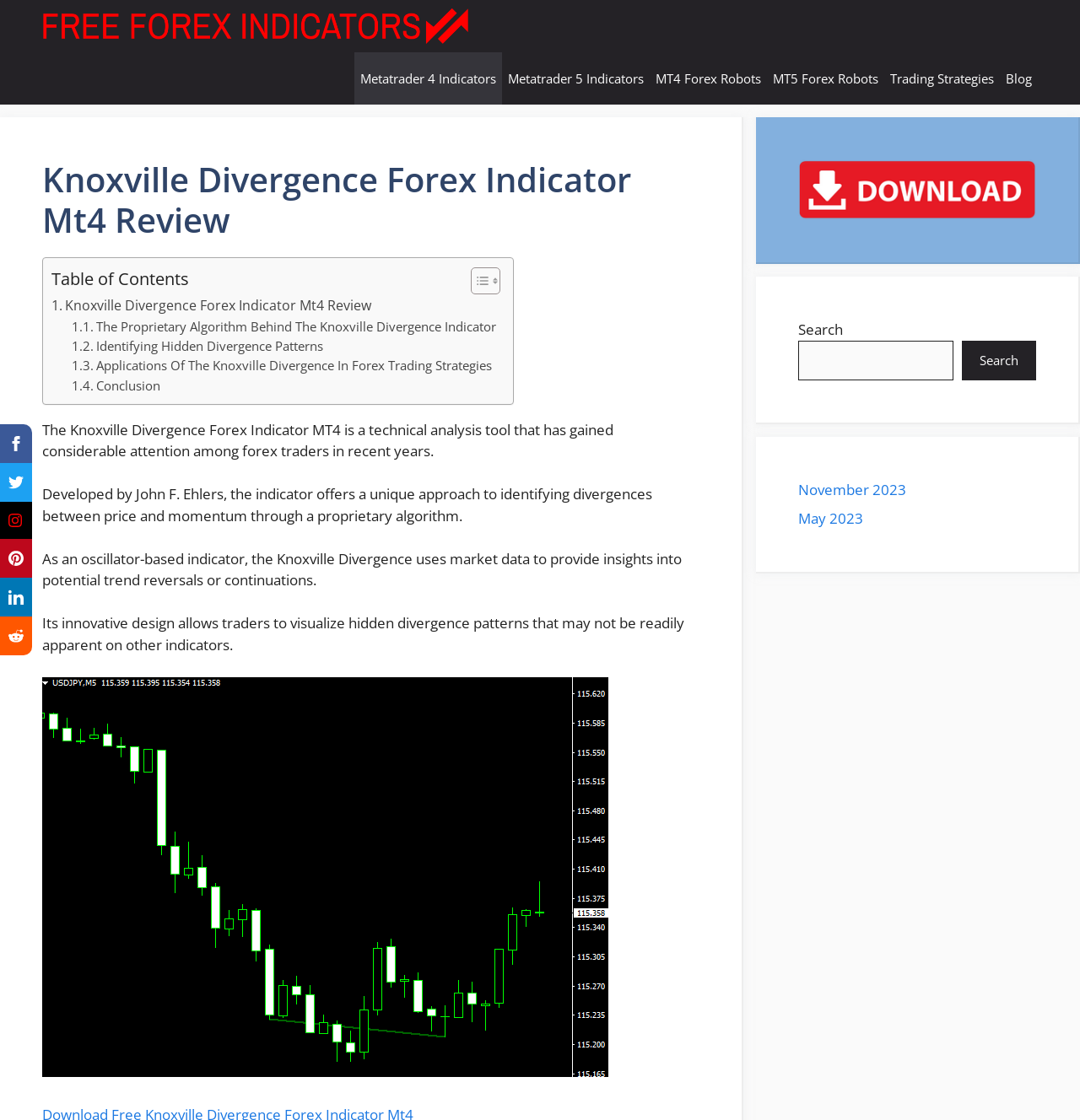Given the description "Toggle", determine the bounding box of the corresponding UI element.

[0.424, 0.238, 0.459, 0.264]